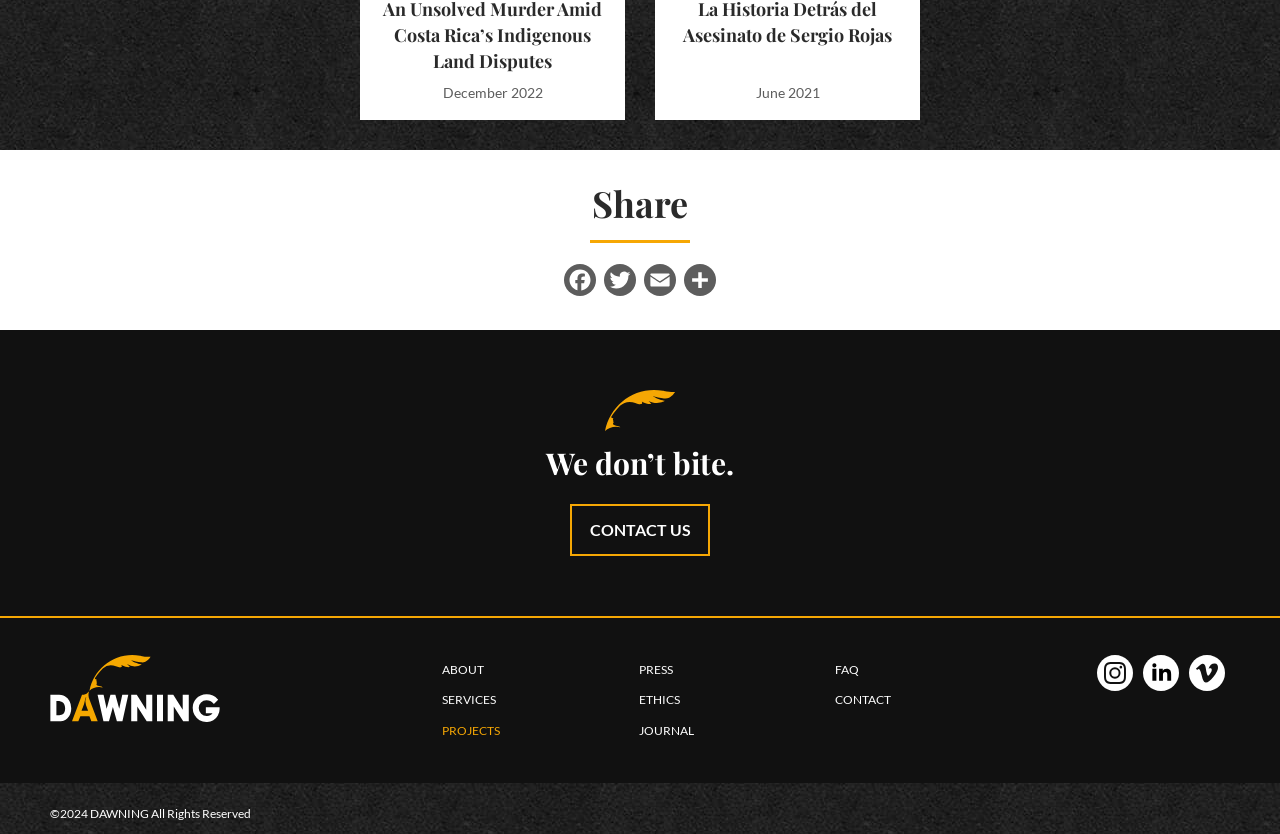What is the name of the company?
Using the screenshot, give a one-word or short phrase answer.

DAWNING